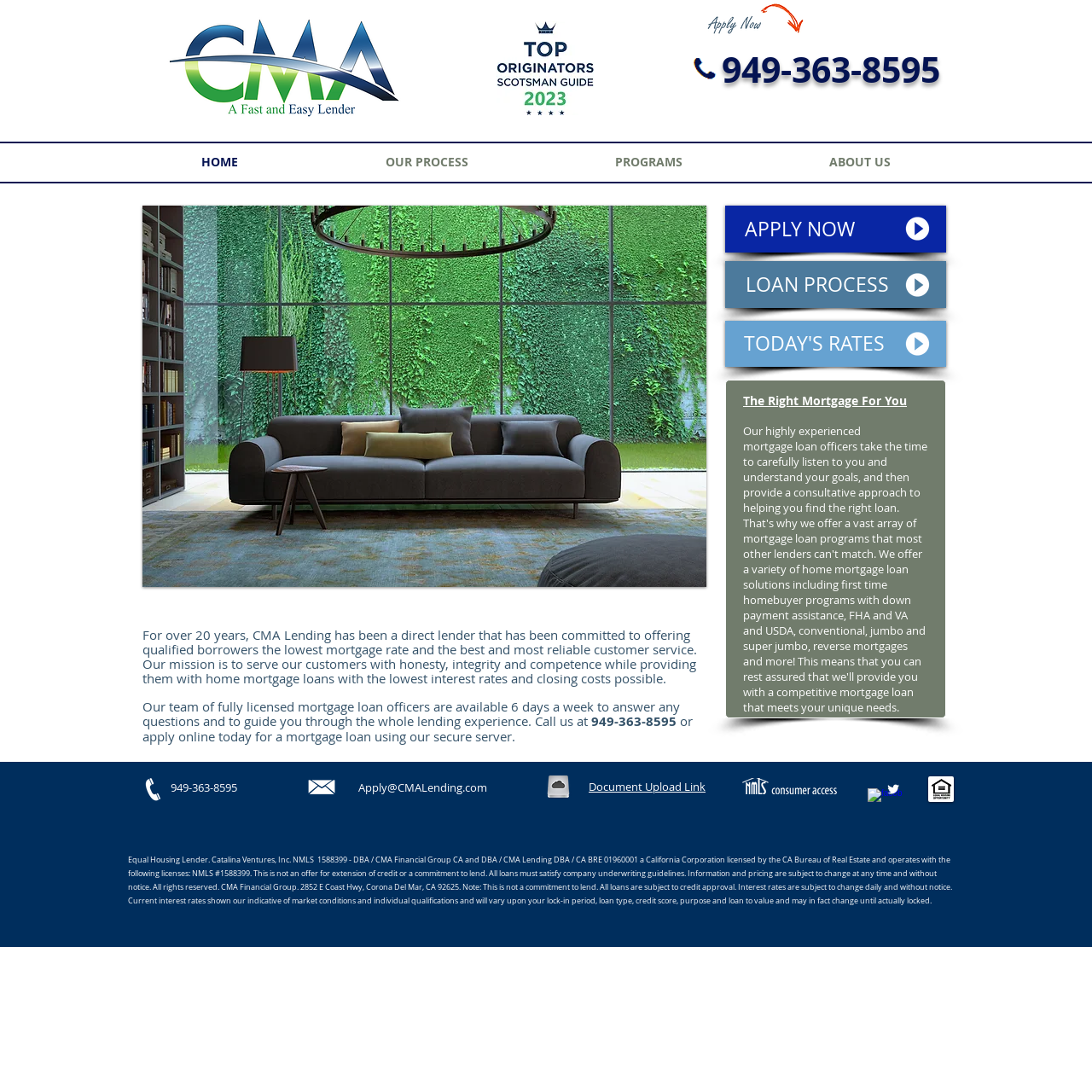Predict the bounding box coordinates of the UI element that matches this description: "HOME". The coordinates should be in the format [left, top, right, bottom] with each value between 0 and 1.

[0.116, 0.134, 0.285, 0.162]